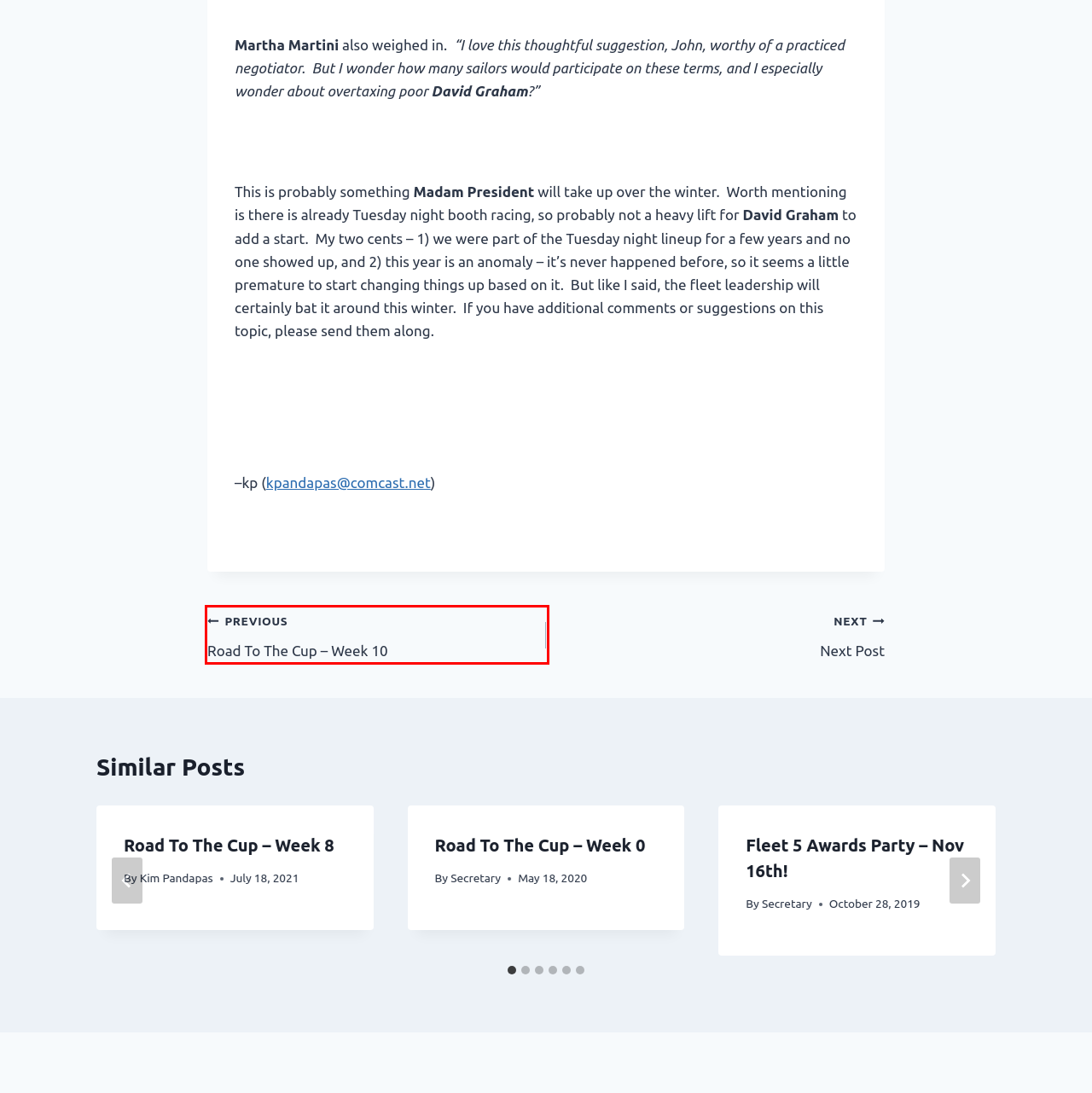You have a screenshot of a webpage with a red bounding box around an element. Identify the webpage description that best fits the new page that appears after clicking the selected element in the red bounding box. Here are the candidates:
A. Road To The Cup – Week 10 – Rhodes 19 Fleet 5
B. Kim Pandapas – Rhodes 19 Fleet 5
C. ROAD TO THE CUP – WEEK 6 – Rhodes 19 Fleet 5
D. Rhodes 19 Fleet 5
E. Road to the Cup – Rhodes 19 Fleet 5
F. About – Rhodes 19 Fleet 5
G. Road to the Cup – Week 3 – 2016 – Rhodes 19 Fleet 5
H. Kadence WP | Free and Premium WordPress Themes & Plugins

A